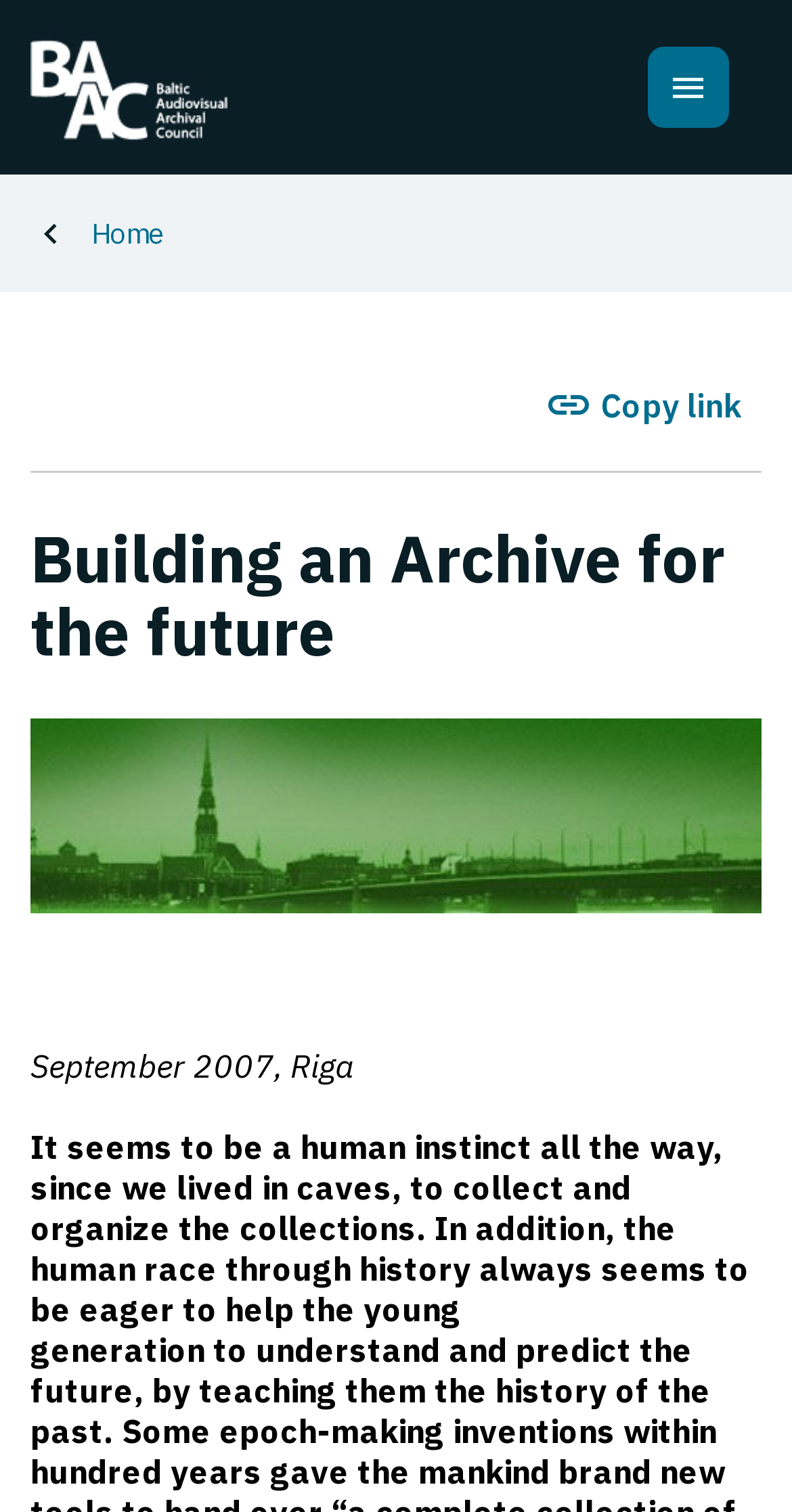Provide the bounding box coordinates of the HTML element described by the text: "Products".

None